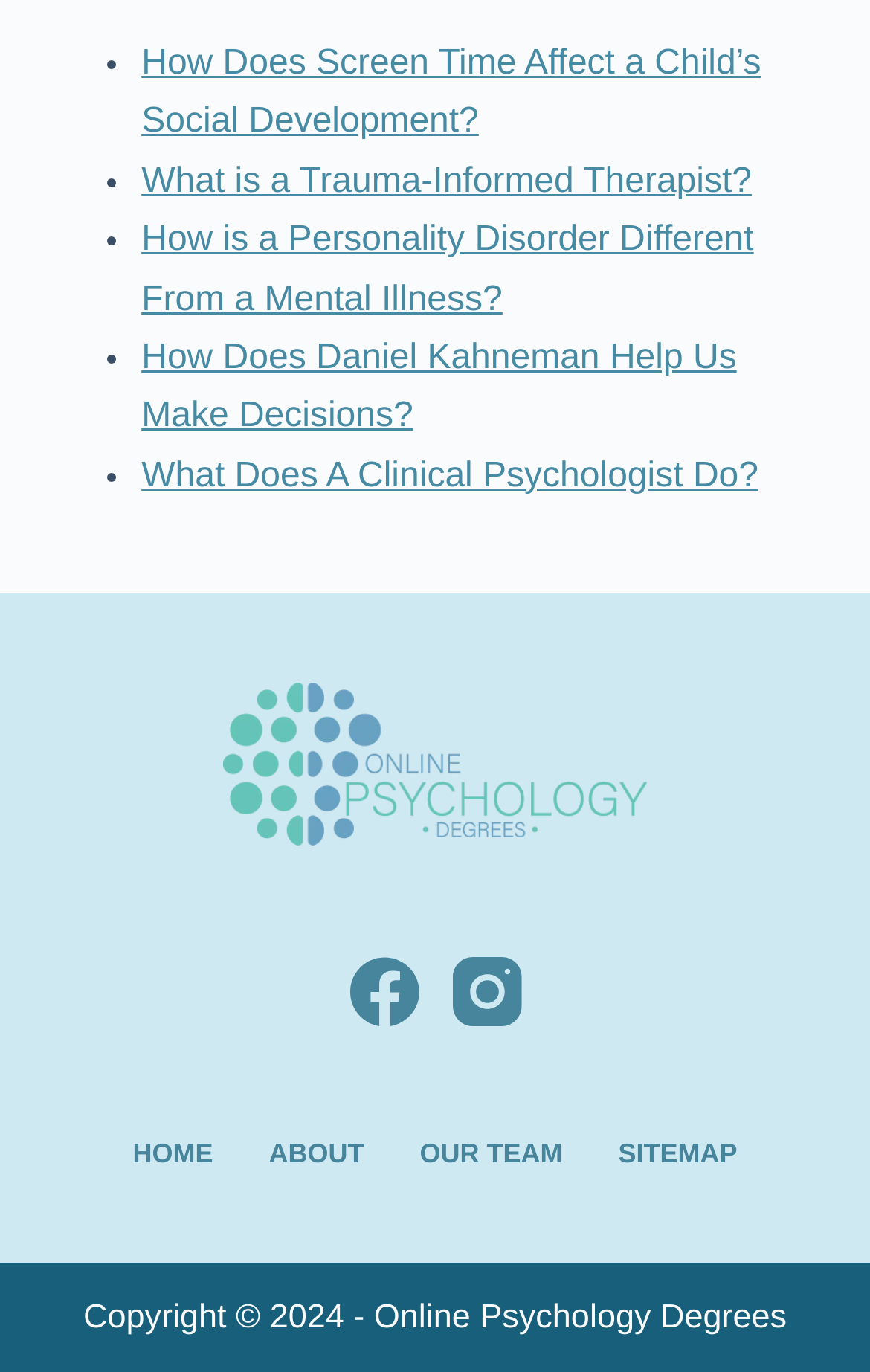Determine the bounding box coordinates for the UI element described. Format the coordinates as (top-left x, top-left y, bottom-right x, bottom-right y) and ensure all values are between 0 and 1. Element description: Our Team

[0.45, 0.83, 0.679, 0.855]